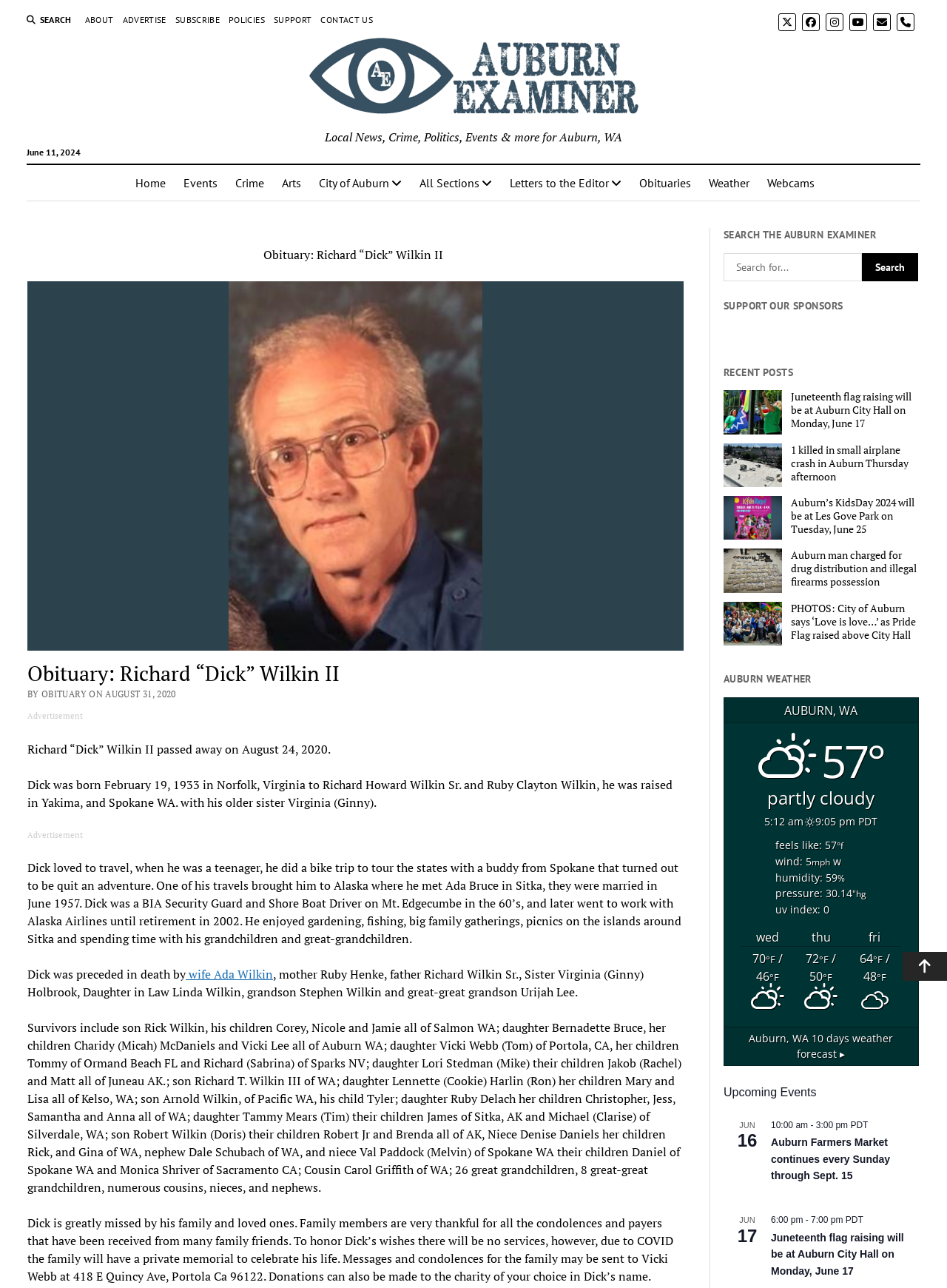Could you find the bounding box coordinates of the clickable area to complete this instruction: "Search the Auburn Examiner"?

[0.764, 0.196, 0.97, 0.218]